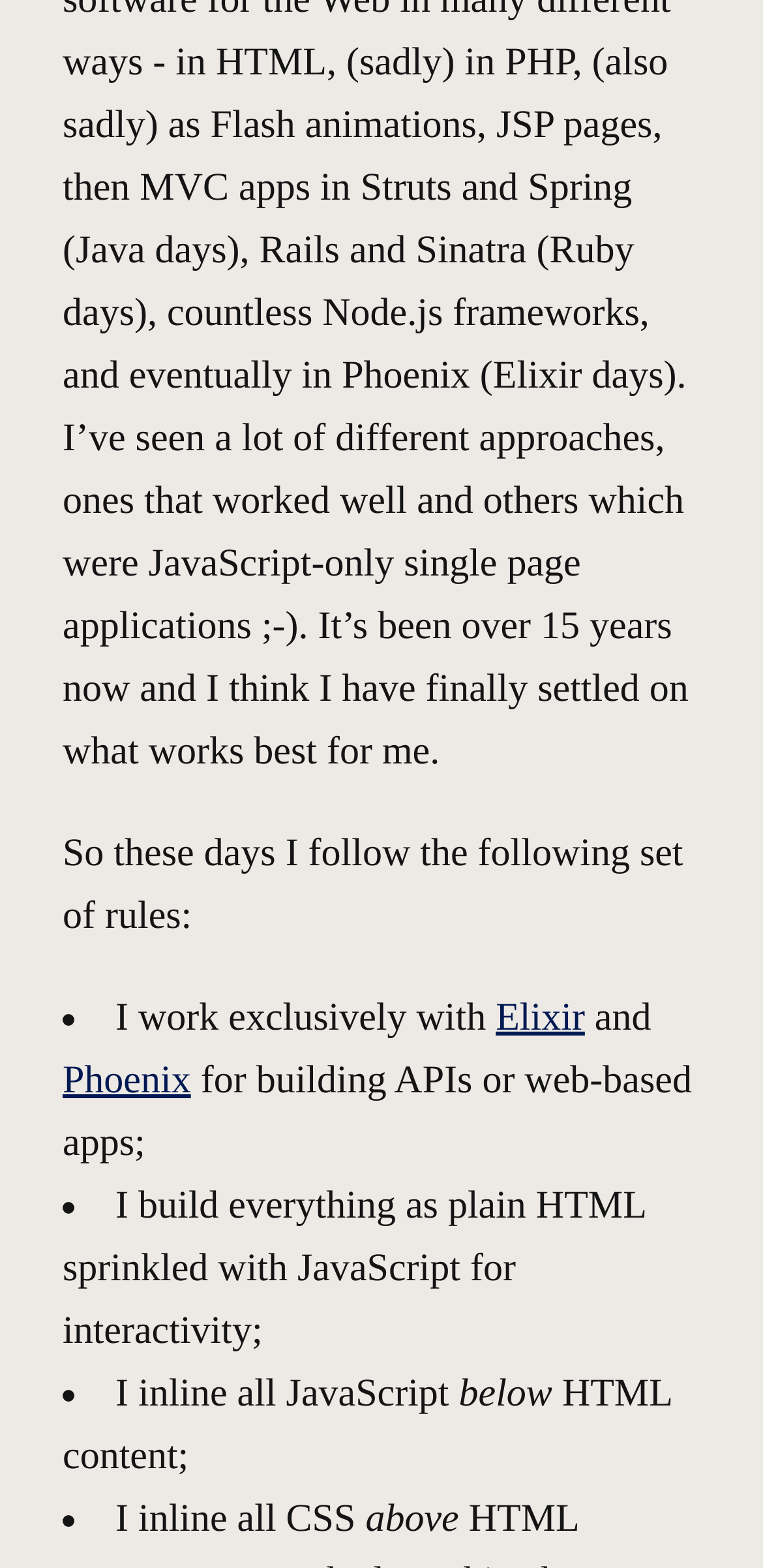Identify the bounding box for the UI element described as: "Elixir". Ensure the coordinates are four float numbers between 0 and 1, formatted as [left, top, right, bottom].

[0.65, 0.635, 0.767, 0.663]